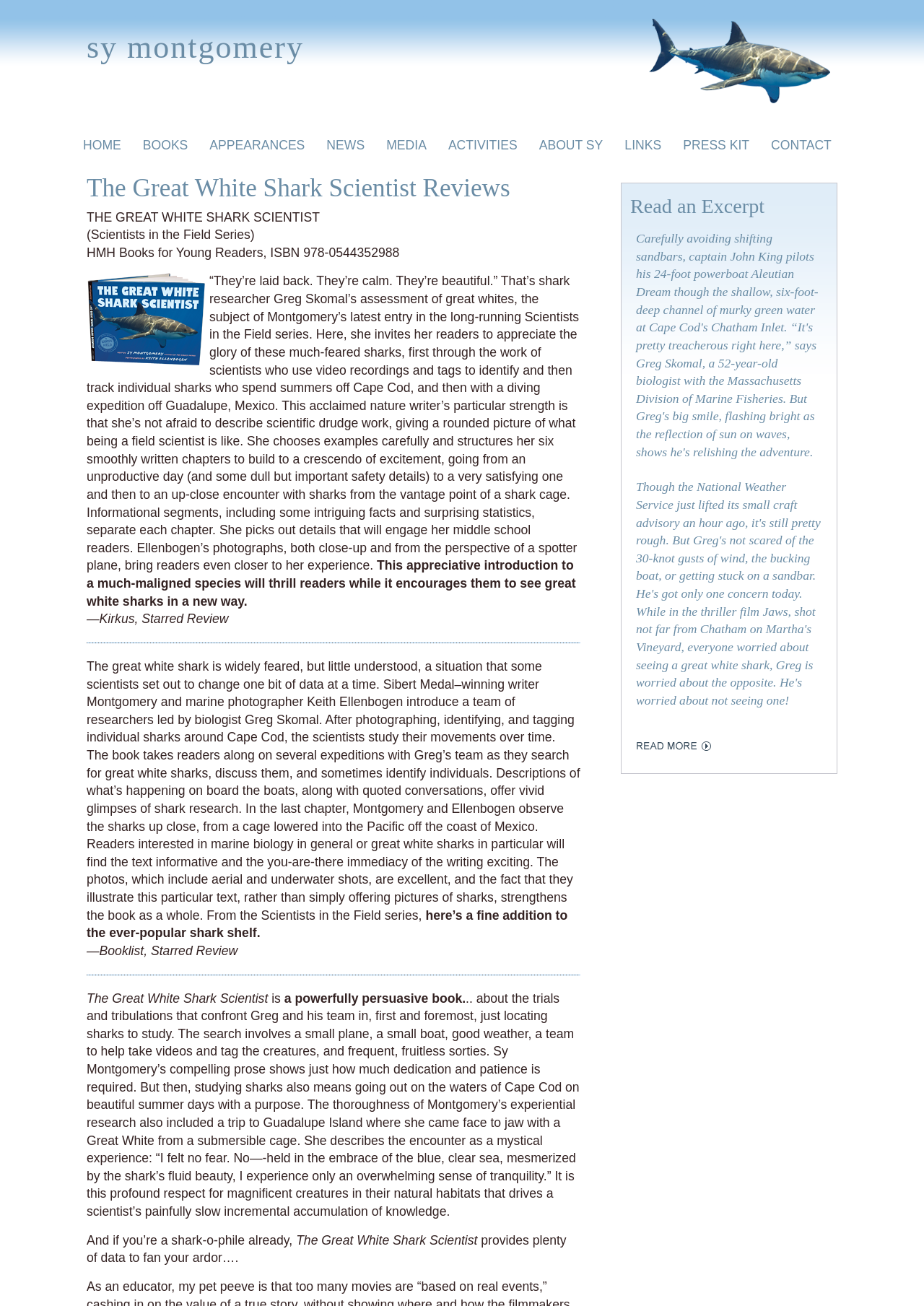Determine the bounding box coordinates of the region that needs to be clicked to achieve the task: "Go to the CONTACT page".

[0.823, 0.1, 0.912, 0.123]